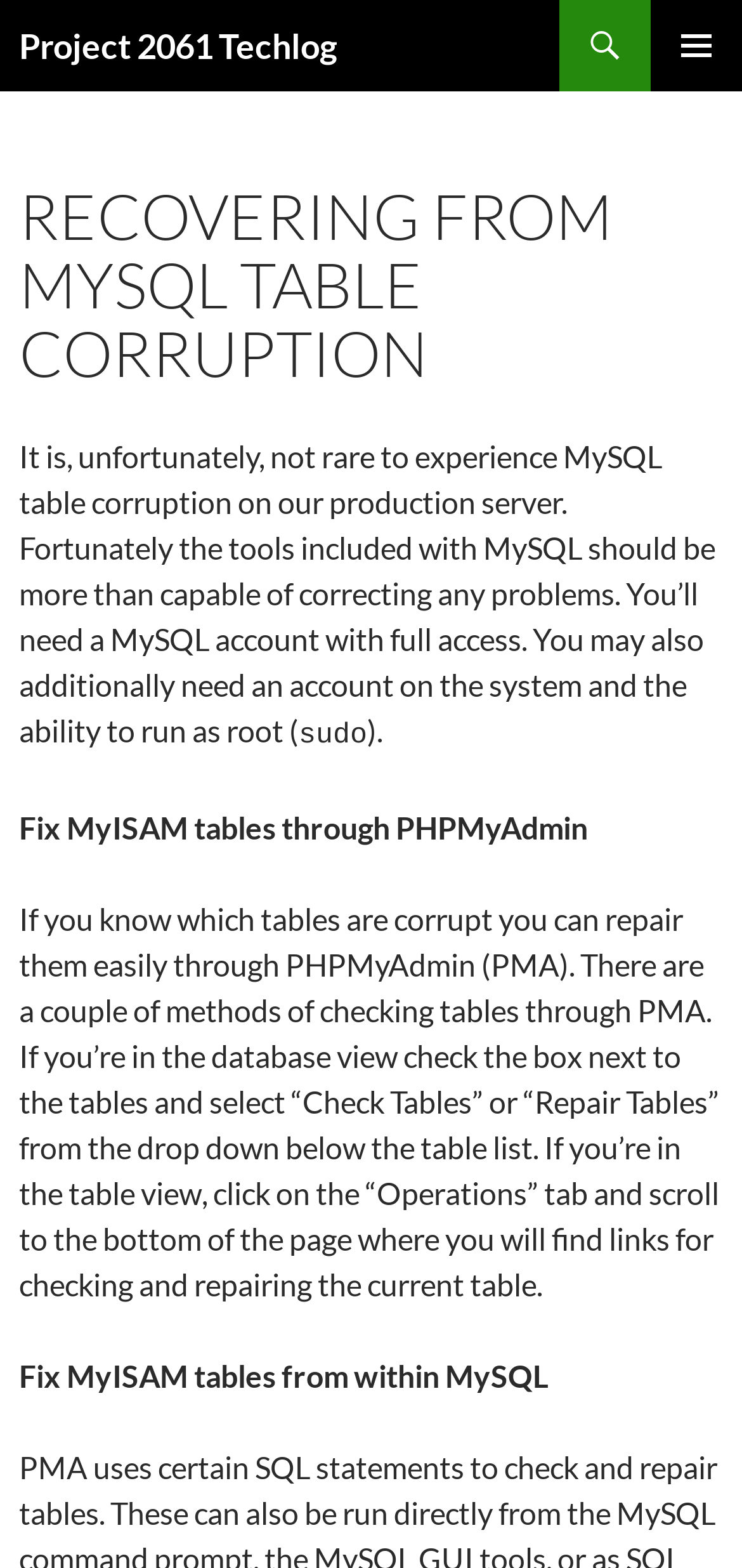What is required to run MySQL commands?
Carefully examine the image and provide a detailed answer to the question.

The webpage mentions that you may also additionally need an account on the system and the ability to run as root, implying that root access is required to run MySQL commands.